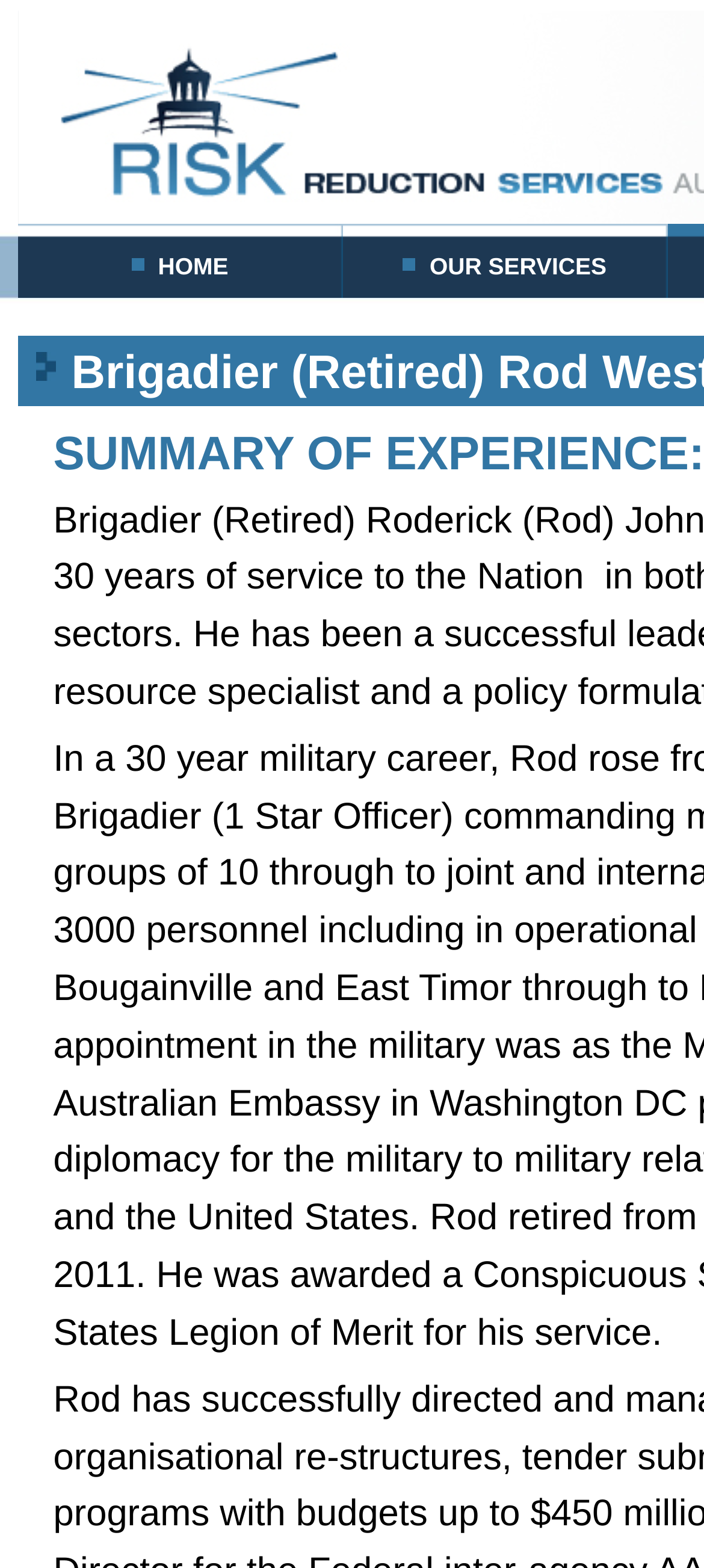What is the principal heading displayed on the webpage?

Brigadier (Retired) Rod West’s Profile